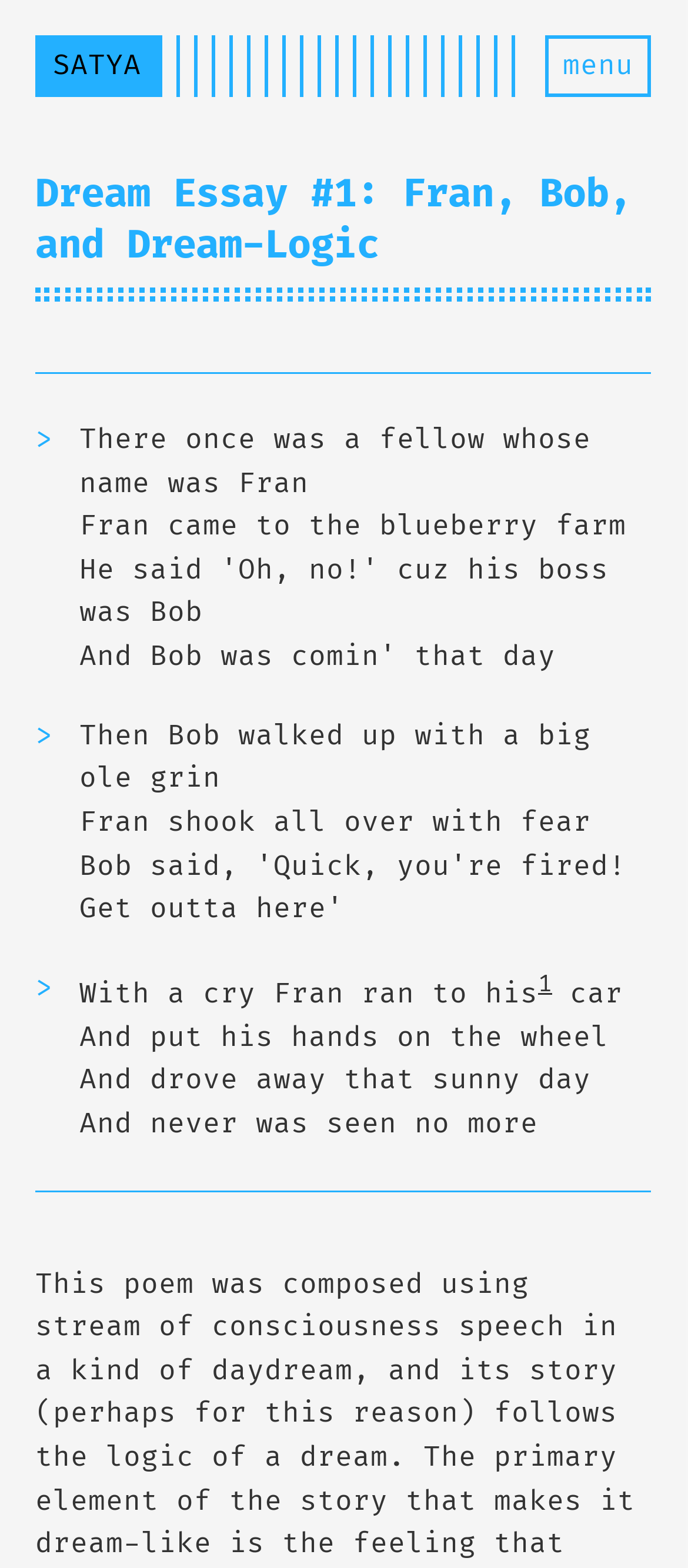What is the name of the person mentioned in the essay?
Could you answer the question with a detailed and thorough explanation?

By analyzing the text in the blockquote element, I found that the essay is about a person named Fran, who is mentioned in the first sentence 'There once was a fellow whose name was Fran'.